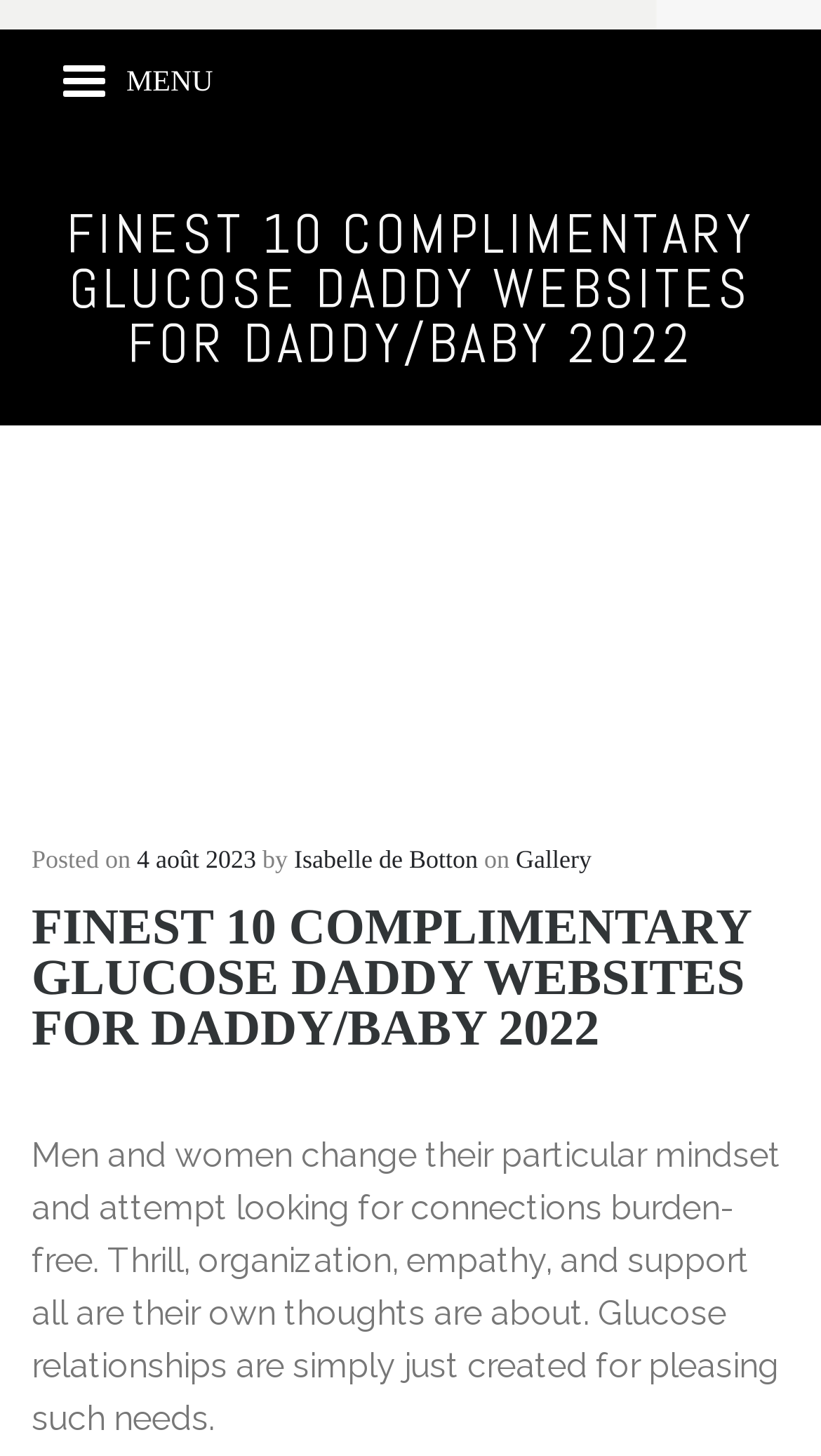Return the bounding box coordinates of the UI element that corresponds to this description: "e-shop". The coordinates must be given as four float numbers in the range of 0 and 1, [left, top, right, bottom].

[0.041, 0.379, 0.246, 0.44]